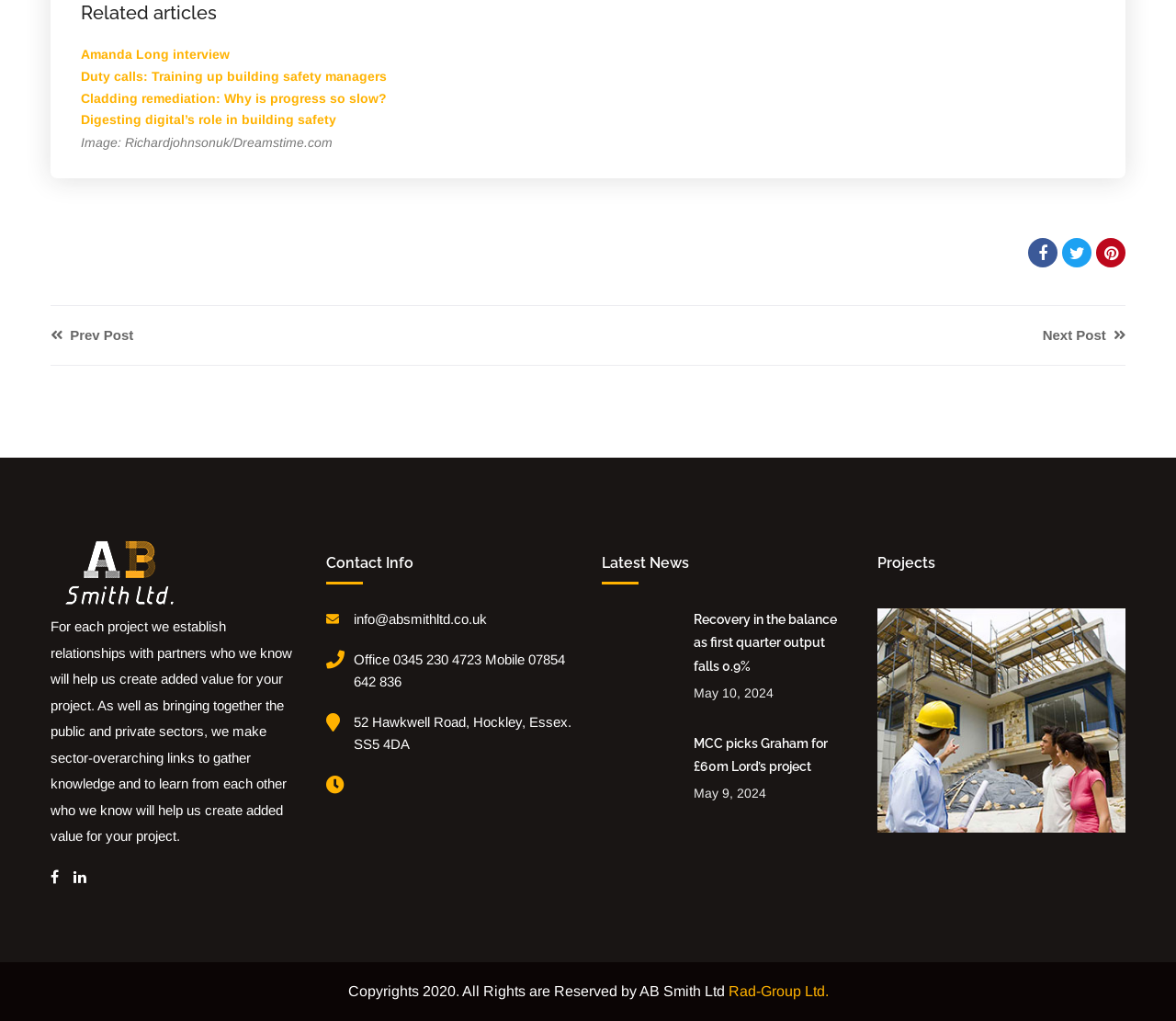How many social media links are there in the webpage?
Observe the image and answer the question with a one-word or short phrase response.

3